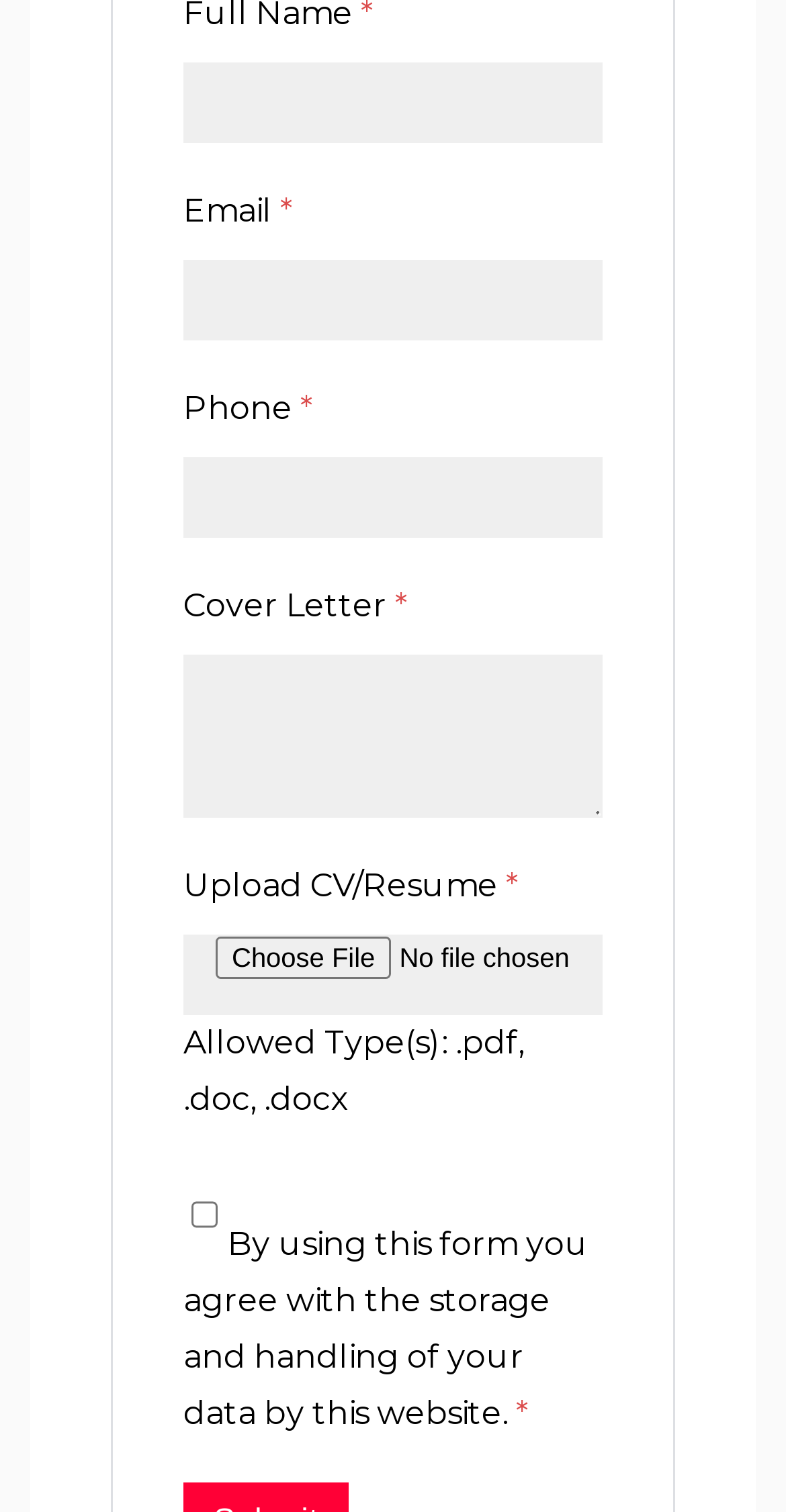Answer the question using only a single word or phrase: 
What is the purpose of the form?

Job application